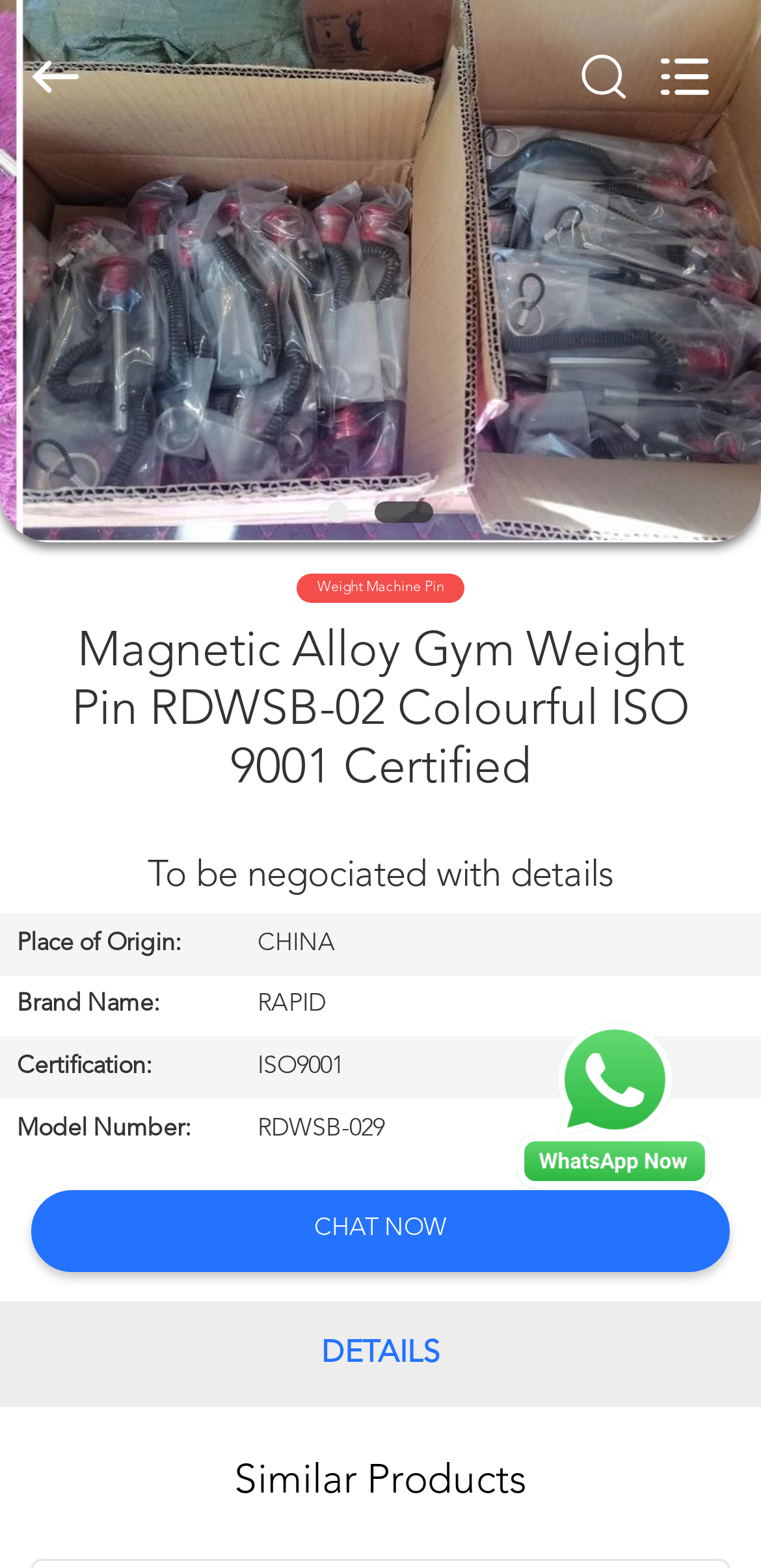From the webpage screenshot, predict the bounding box coordinates (top-left x, top-left y, bottom-right x, bottom-right y) for the UI element described here: title="whatsapp Now"

[0.679, 0.749, 0.936, 0.76]